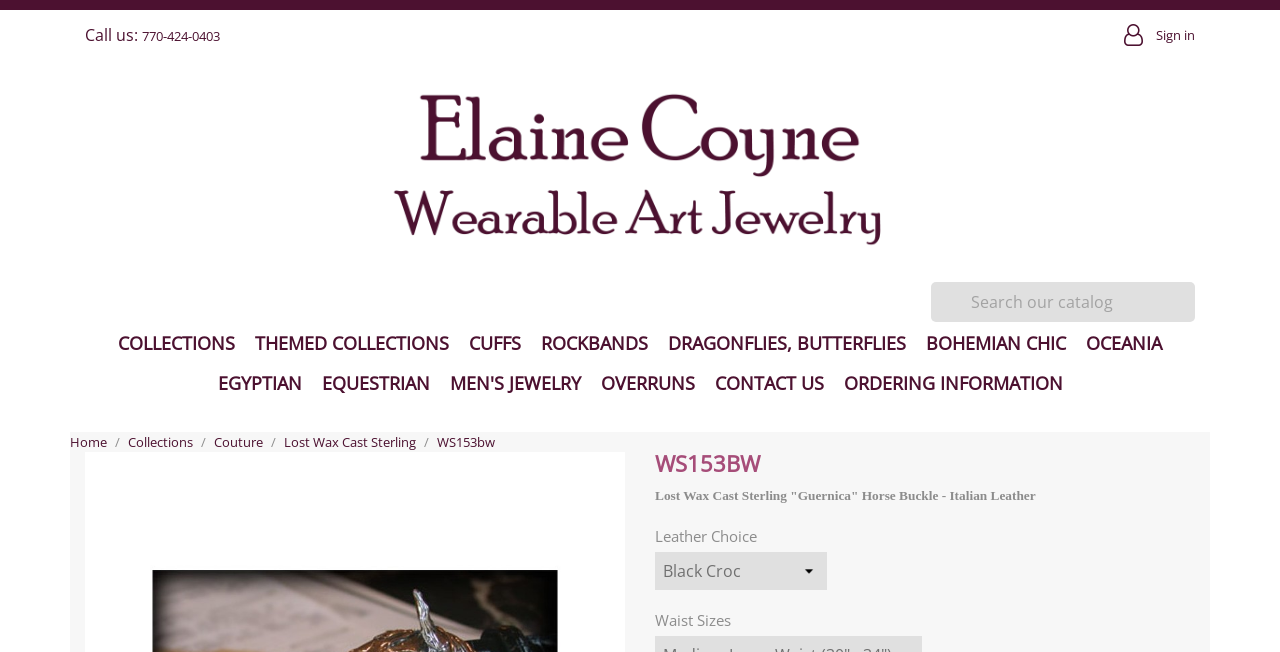What is the phone number to call?
Using the information presented in the image, please offer a detailed response to the question.

I found the phone number by looking at the top header section of the webpage, where it says 'Call us:' followed by the phone number '770-424-0403'.